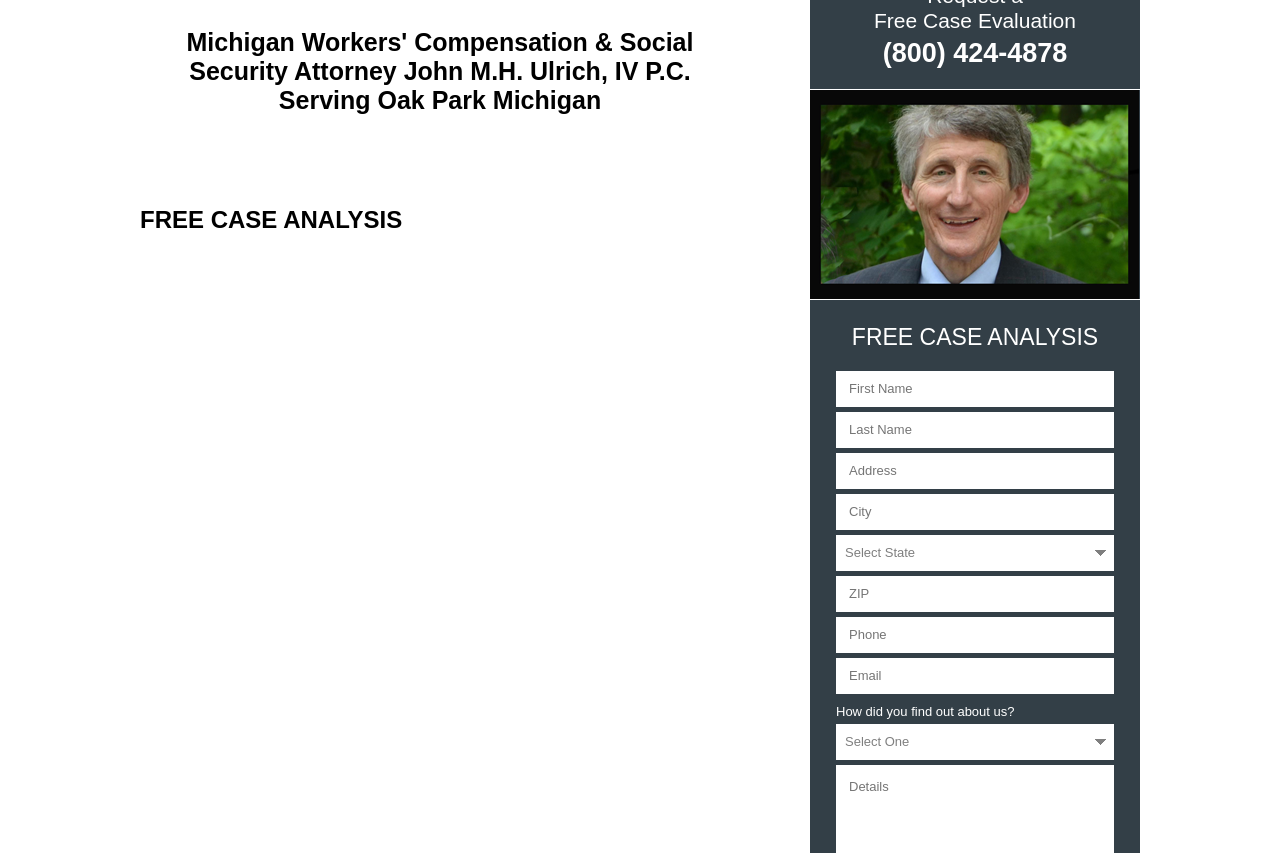Give the bounding box coordinates for the element described by: "name="fname" placeholder="First Name"".

[0.653, 0.434, 0.87, 0.477]